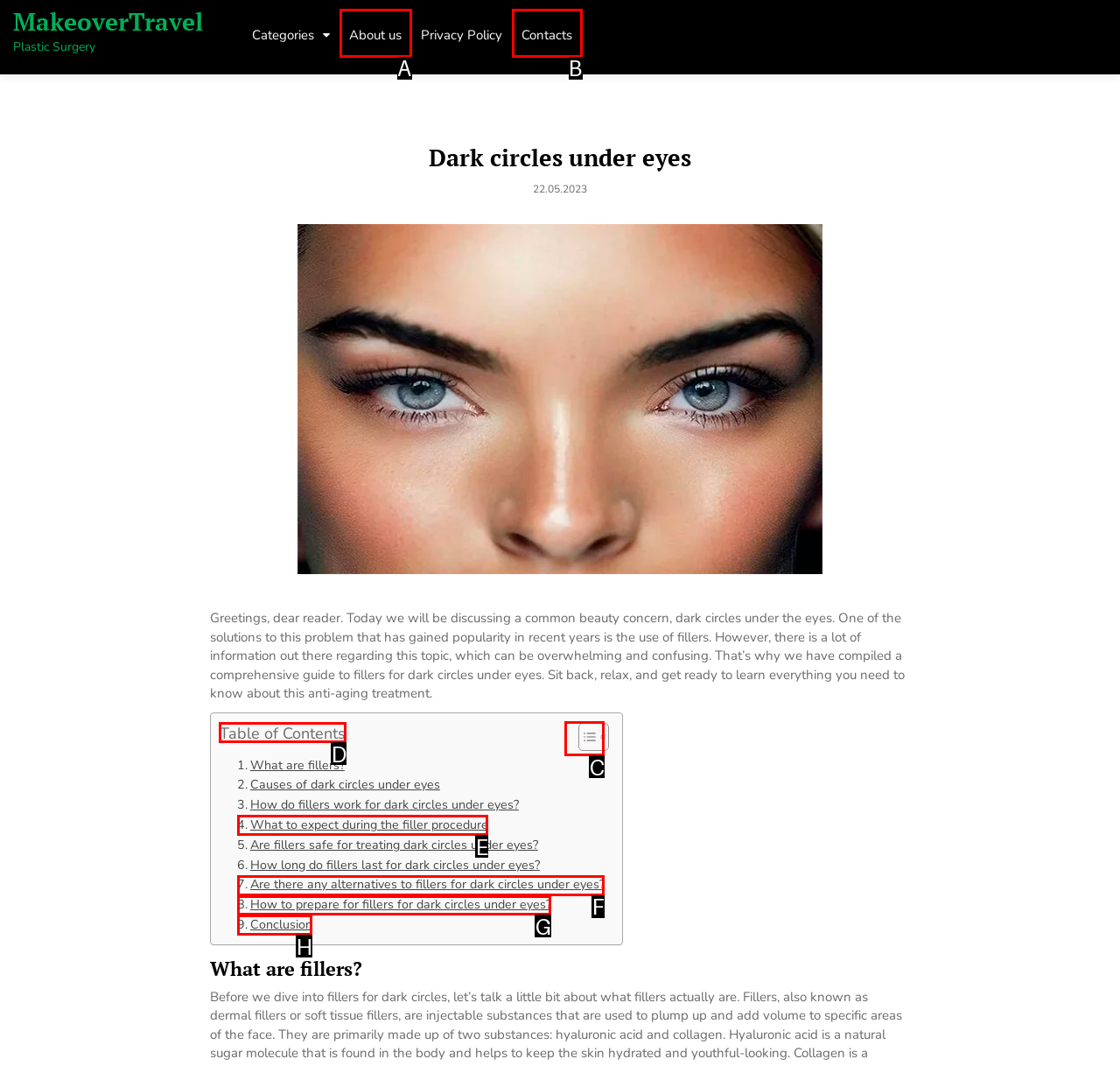Determine the letter of the UI element that will complete the task: Click on the 'Search' link
Reply with the corresponding letter.

None